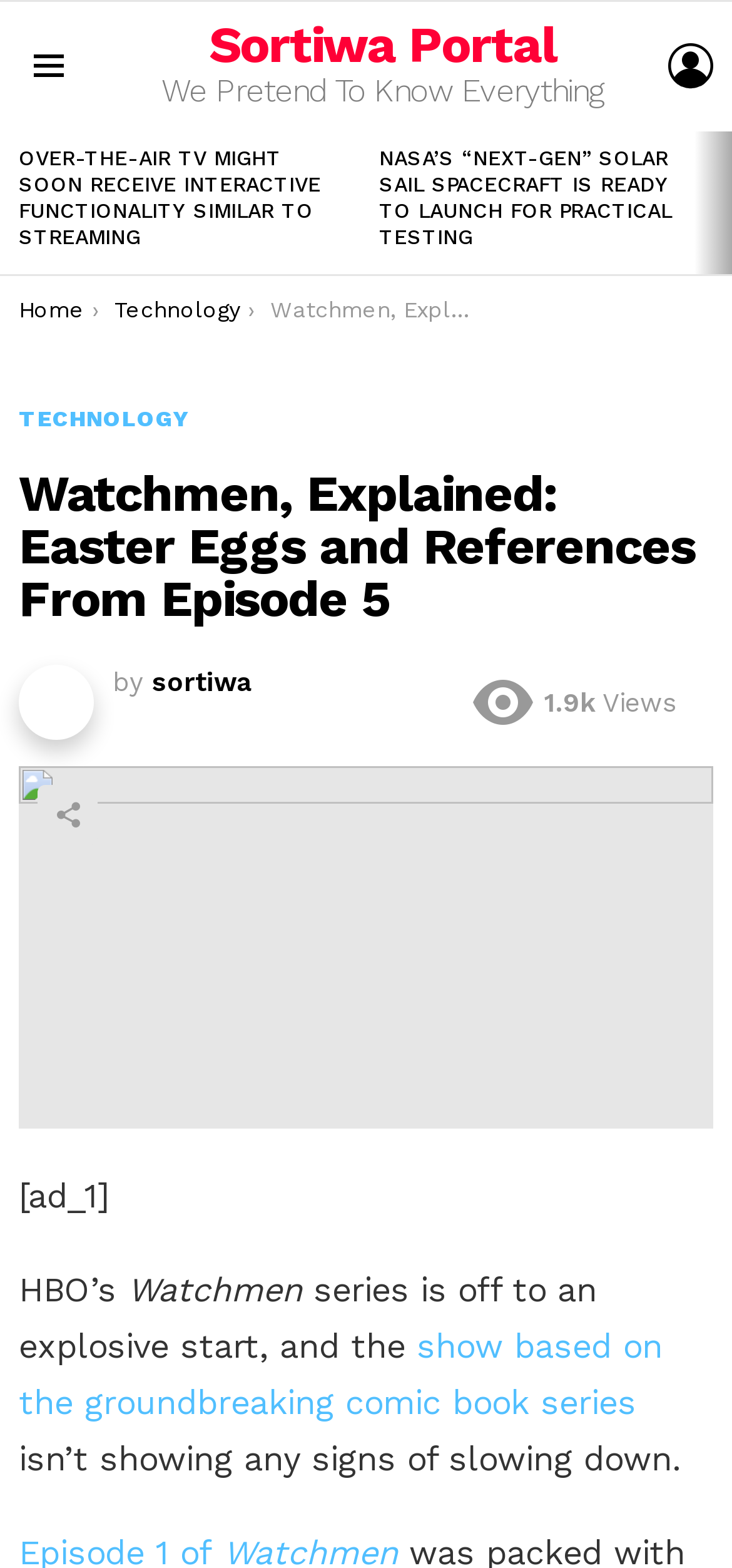Offer a detailed account of what is visible on the webpage.

This webpage is about the TV series Watchmen, specifically an episode 5 explanation with Easter eggs and references. At the top left, there is a menu icon and a link to the Sortiwa Portal. Below that, there is a header with the title "We Pretend To Know Everything" and a login link at the top right.

The main content area is divided into two sections. On the left, there are two articles with headings "LATEST STORIES" and "OVER-THE-AIR TV MIGHT SOON RECEIVE INTERACTIVE FUNCTIONALITY SIMILAR TO STREAMING" and "NASA’S “NEXT-GEN” SOLAR SAIL SPACECRAFT IS READY TO LAUNCH FOR PRACTICAL TESTING". Each article has a link to the full story.

On the right, there is a section with a heading "Watchmen, Explained: Easter Eggs and References From Episode 5" and a subheading "by sortiwa". Below that, there is a text "1.9k Views" indicating the number of views. There is also a share icon and an advertisement.

The main content of the webpage is an article about the Watchmen series, with several paragraphs of text. The article starts with a brief introduction to the series and then dives into the explanation of Easter eggs and references from episode 5. There are no images on the page. At the bottom, there are navigation links to previous and next pages.